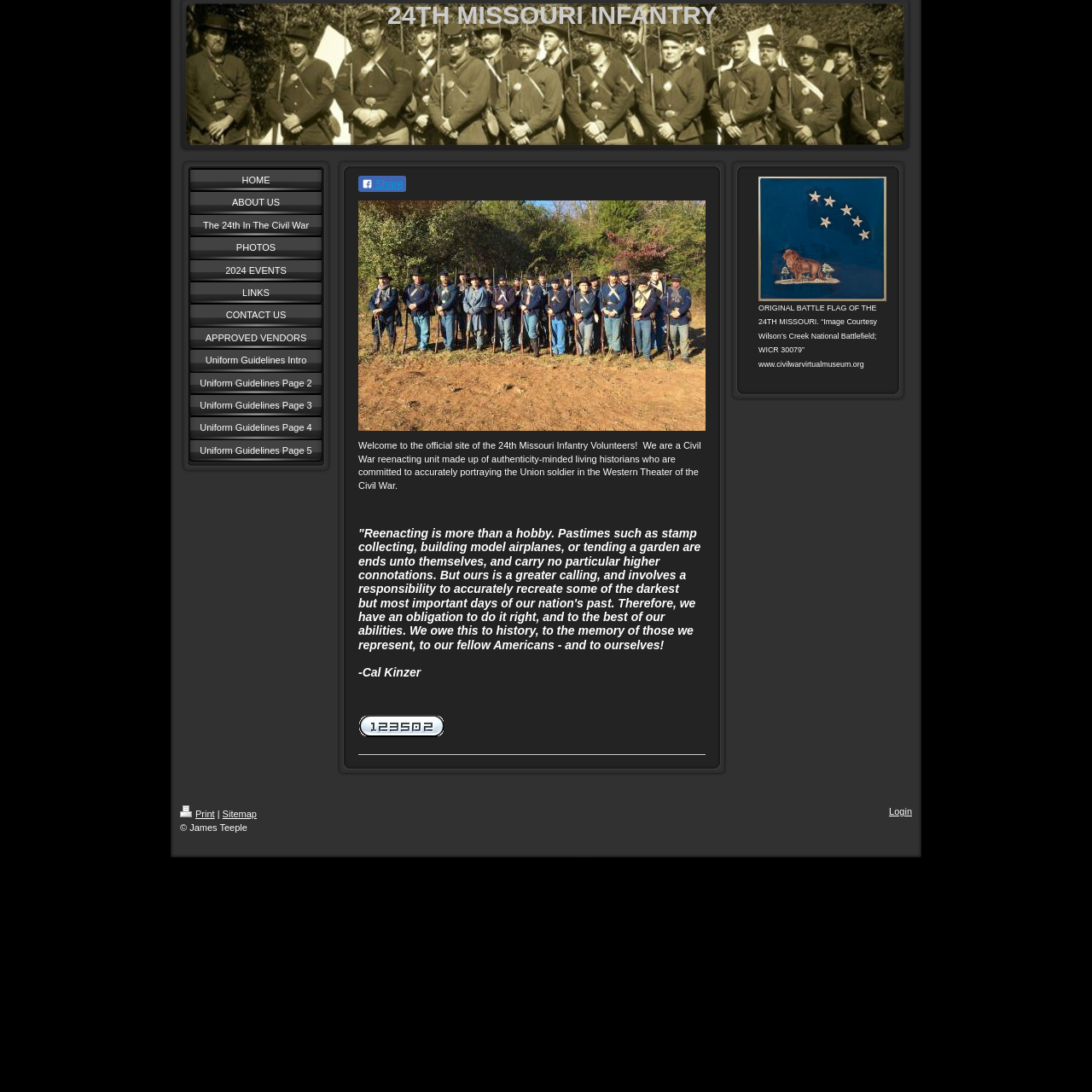Identify the bounding box coordinates for the element that needs to be clicked to fulfill this instruction: "Check the Uniform Guidelines". Provide the coordinates in the format of four float numbers between 0 and 1: [left, top, right, bottom].

[0.173, 0.32, 0.295, 0.34]